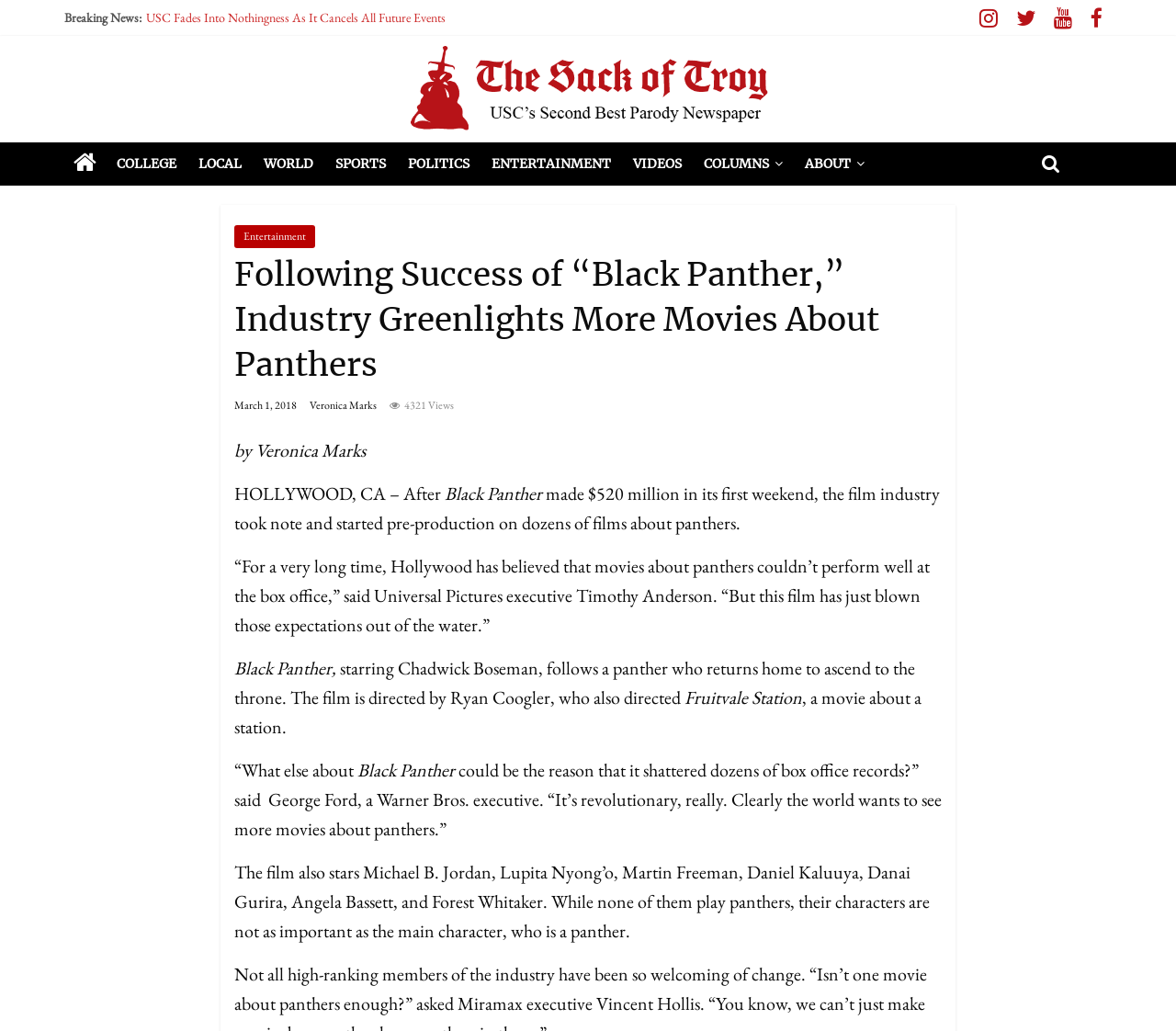Describe all the significant parts and information present on the webpage.

This webpage appears to be a satirical news article from "The Sack of Troy" publication. At the top of the page, there is a "Breaking News" header, followed by a list of links to other news articles. Below this, there is a large banner with the title "The Sack of Troy" and an image.

The main article is titled "Following Success of “Black Panther,” Industry Greenlights More Movies About Panthers" and is written by Veronica Marks. The article discusses how the success of the movie "Black Panther" has led to the film industry greenlighting more movies about panthers. The article includes quotes from executives at Universal Pictures and Warner Bros. discussing the potential for movies about panthers to perform well at the box office.

The article is divided into paragraphs, with the text flowing from top to bottom and left to right. There are no images within the article itself, but there are several links to other articles and sections of the website, including "COLLEGE", "LOCAL", "WORLD", "SPORTS", "POLITICS", "ENTERTAINMENT", "VIDEOS", and "COLUMNS". There is also a link to the "ABOUT" section of the website.

At the top right of the page, there are several social media links, represented by icons. The page has a clean and organized layout, making it easy to read and navigate.